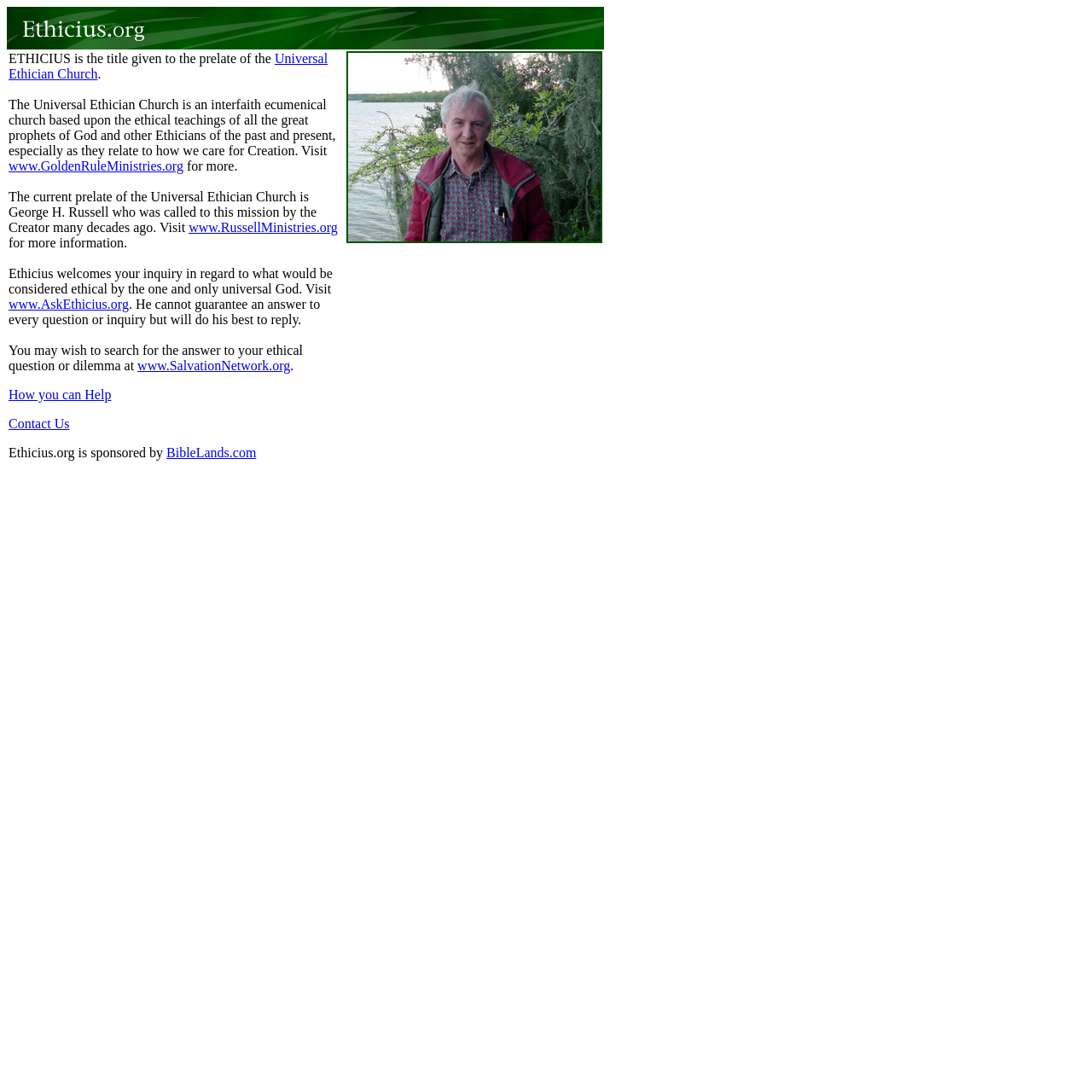What is the website sponsored by?
Analyze the image and deliver a detailed answer to the question.

The website sponsor is obtained from the text in the LayoutTableCell element, which states 'Ethicius.org is sponsored by BibleLands.com' at the bottom of the page.